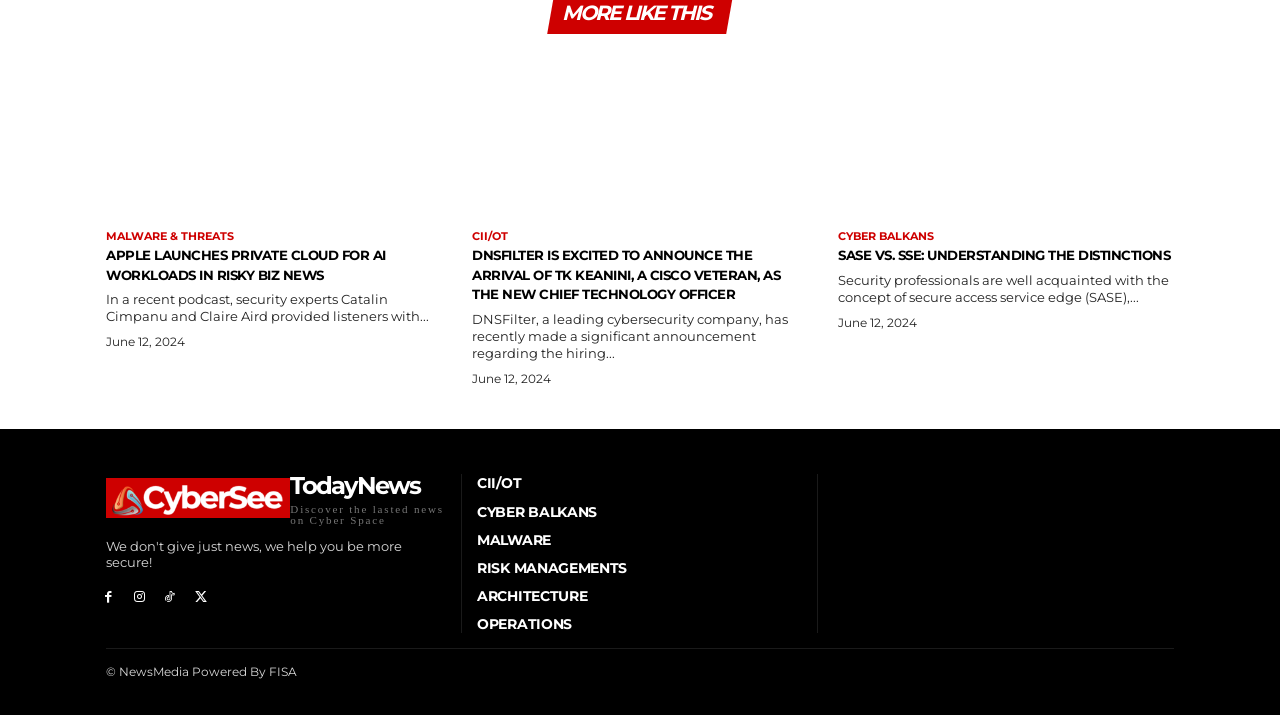Please analyze the image and provide a thorough answer to the question:
How many news articles are displayed on this webpage?

By analyzing the webpage structure, I can see three distinct news articles with headings, links, and descriptions. The first article is about Apple launching a private cloud for AI workloads, the second is about DNSFilter announcing a new Chief Technology Officer, and the third is about SASE vs. SSE. Therefore, there are three news articles displayed on this webpage.